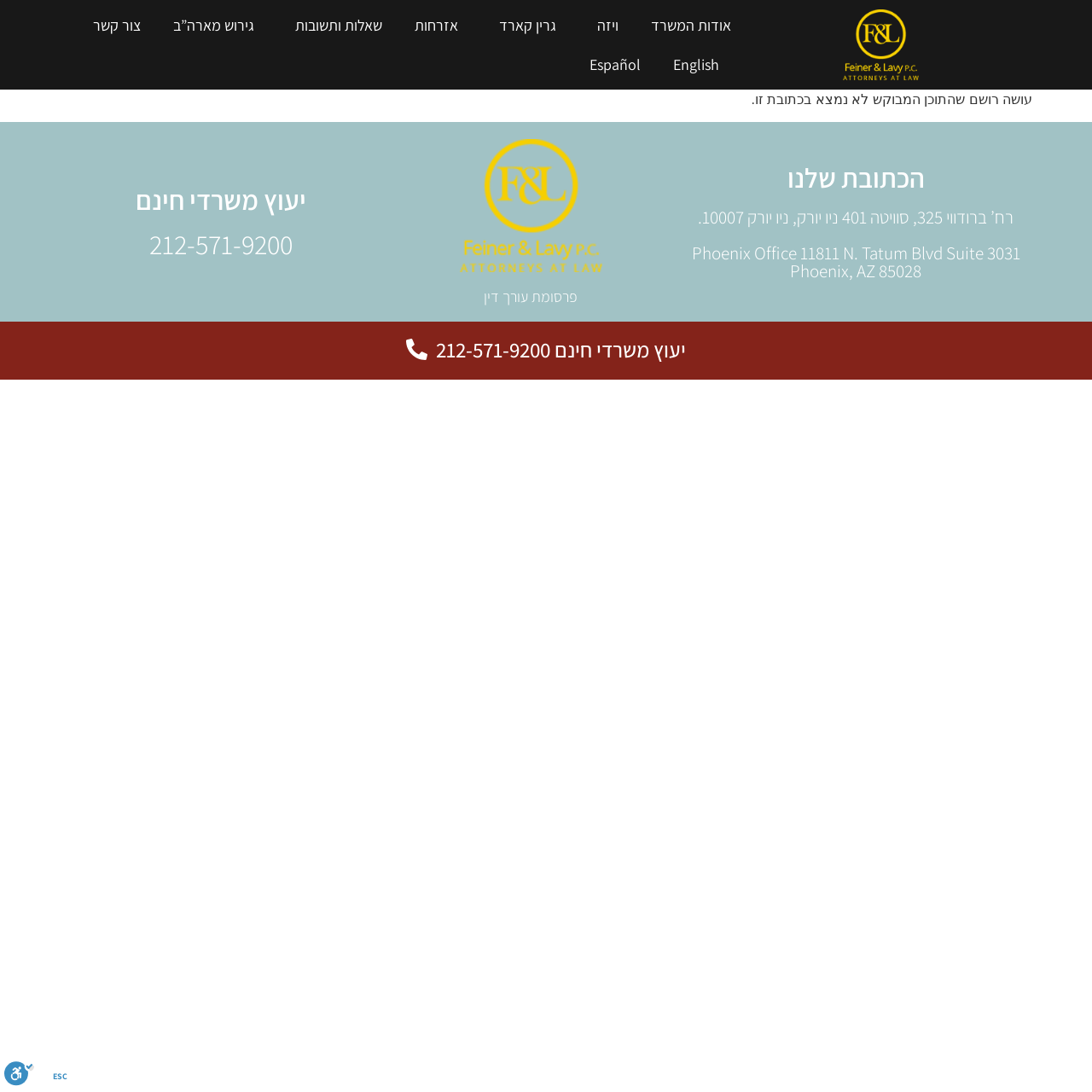Given the element description "גירוש מארה”ב", identify the bounding box of the corresponding UI element.

[0.154, 0.005, 0.236, 0.041]